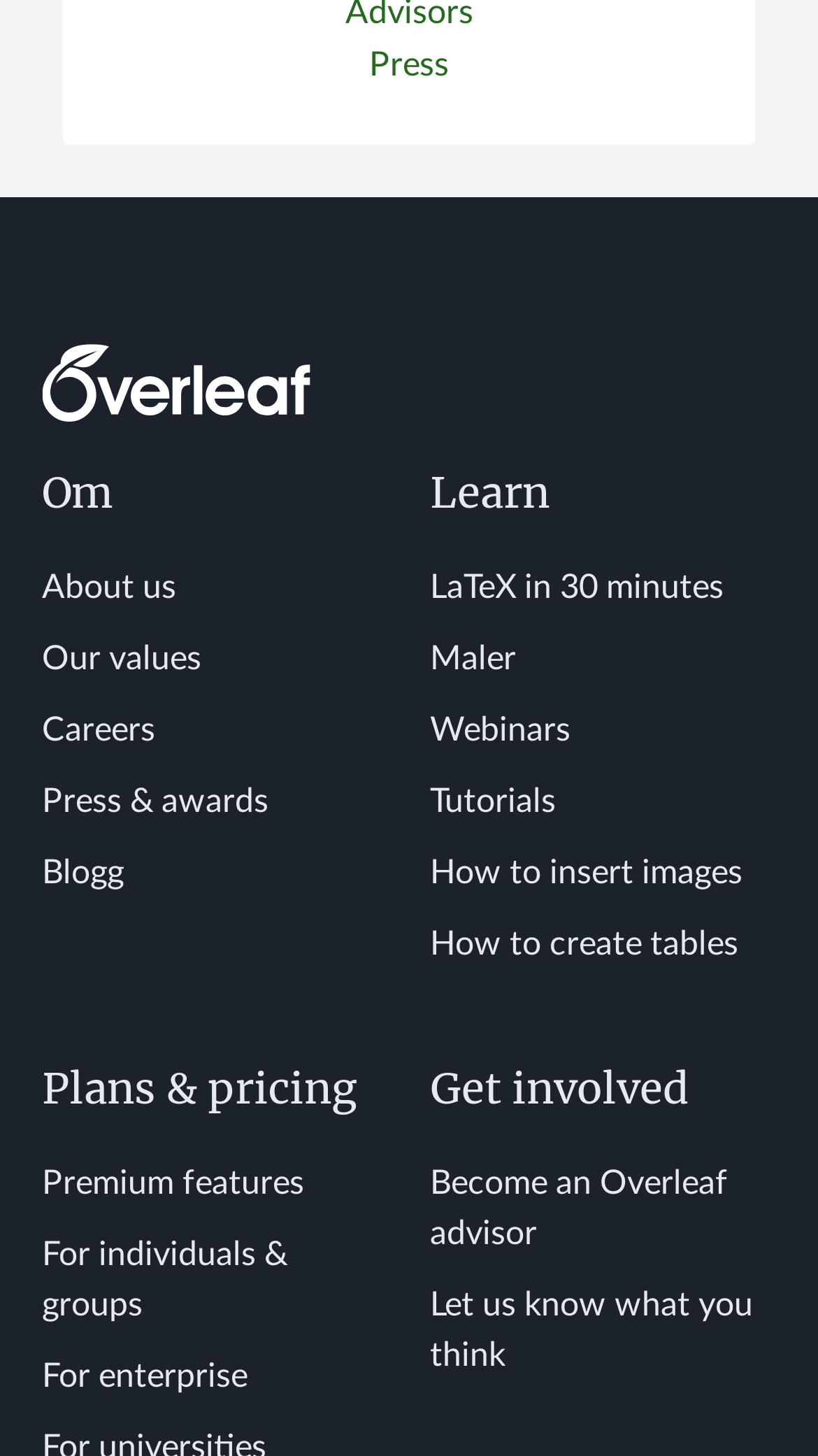Predict the bounding box for the UI component with the following description: "Tutorials".

[0.526, 0.539, 0.679, 0.562]